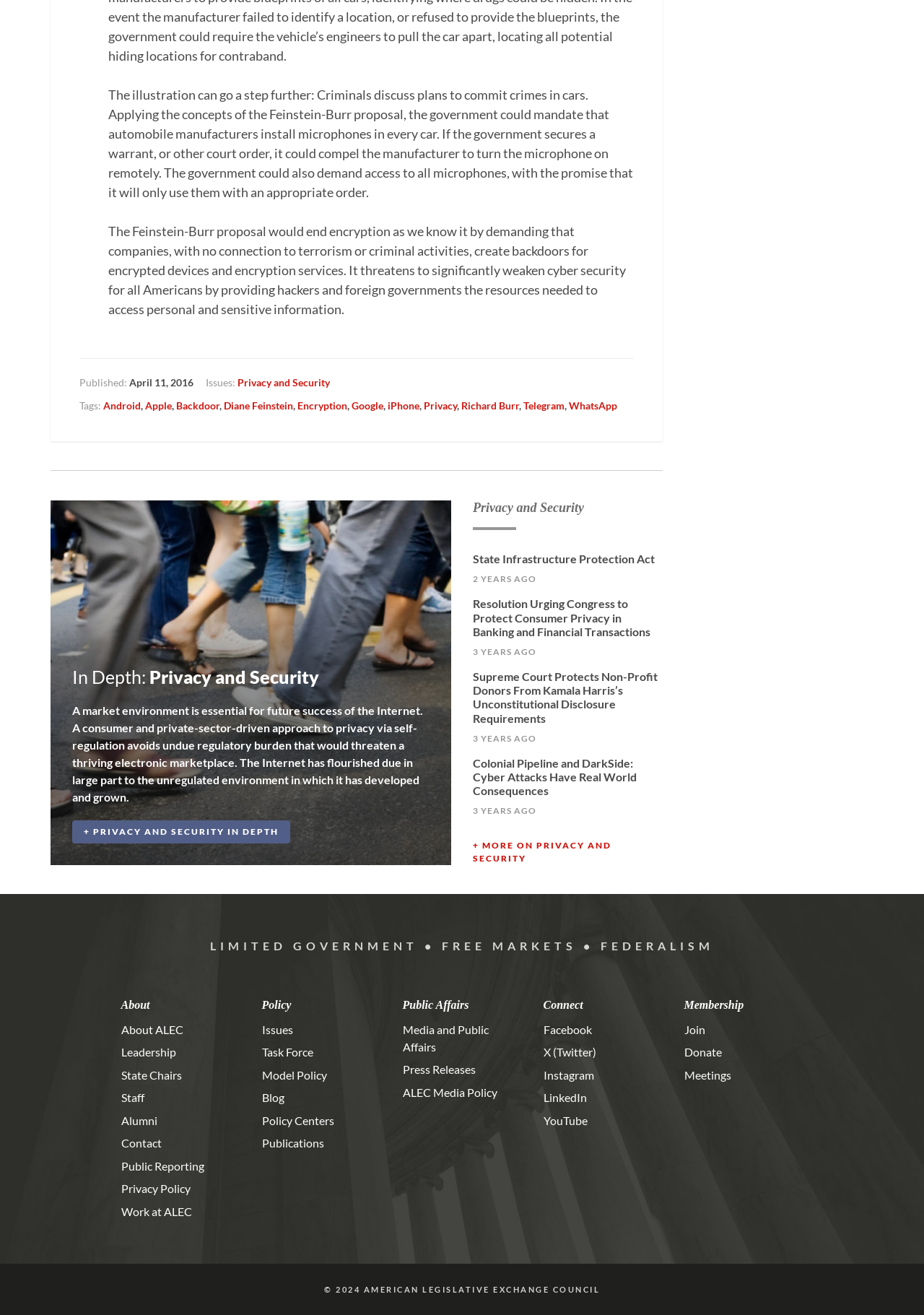Find the bounding box coordinates for the UI element whose description is: "In Depth: Privacy and Security". The coordinates should be four float numbers between 0 and 1, in the format [left, top, right, bottom].

[0.078, 0.506, 0.345, 0.523]